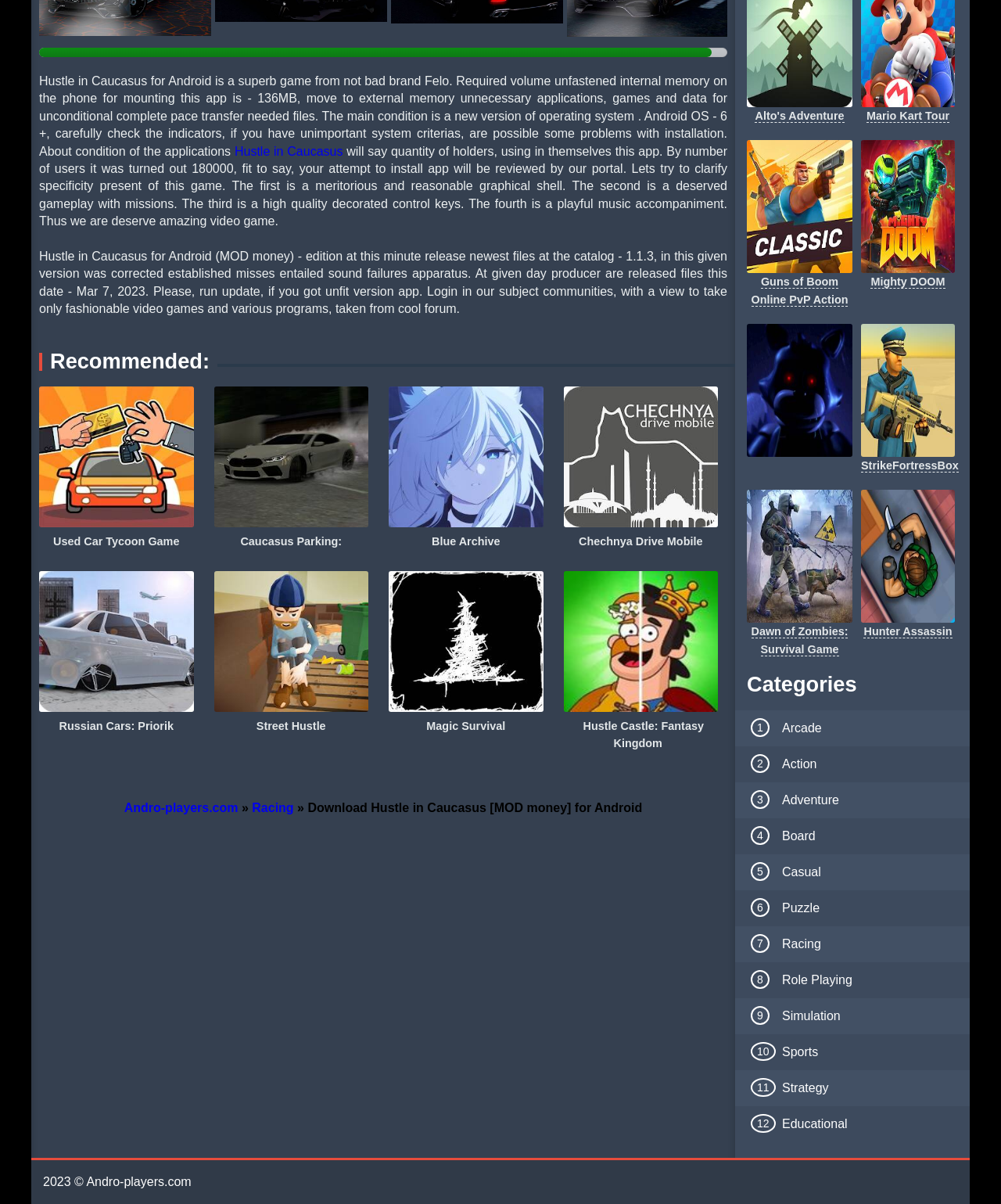Locate the UI element described by parent_node: Used Car Tycoon Game and provide its bounding box coordinates. Use the format (top-left x, top-left y, bottom-right x, bottom-right y) with all values as floating point numbers between 0 and 1.

[0.039, 0.373, 0.193, 0.384]